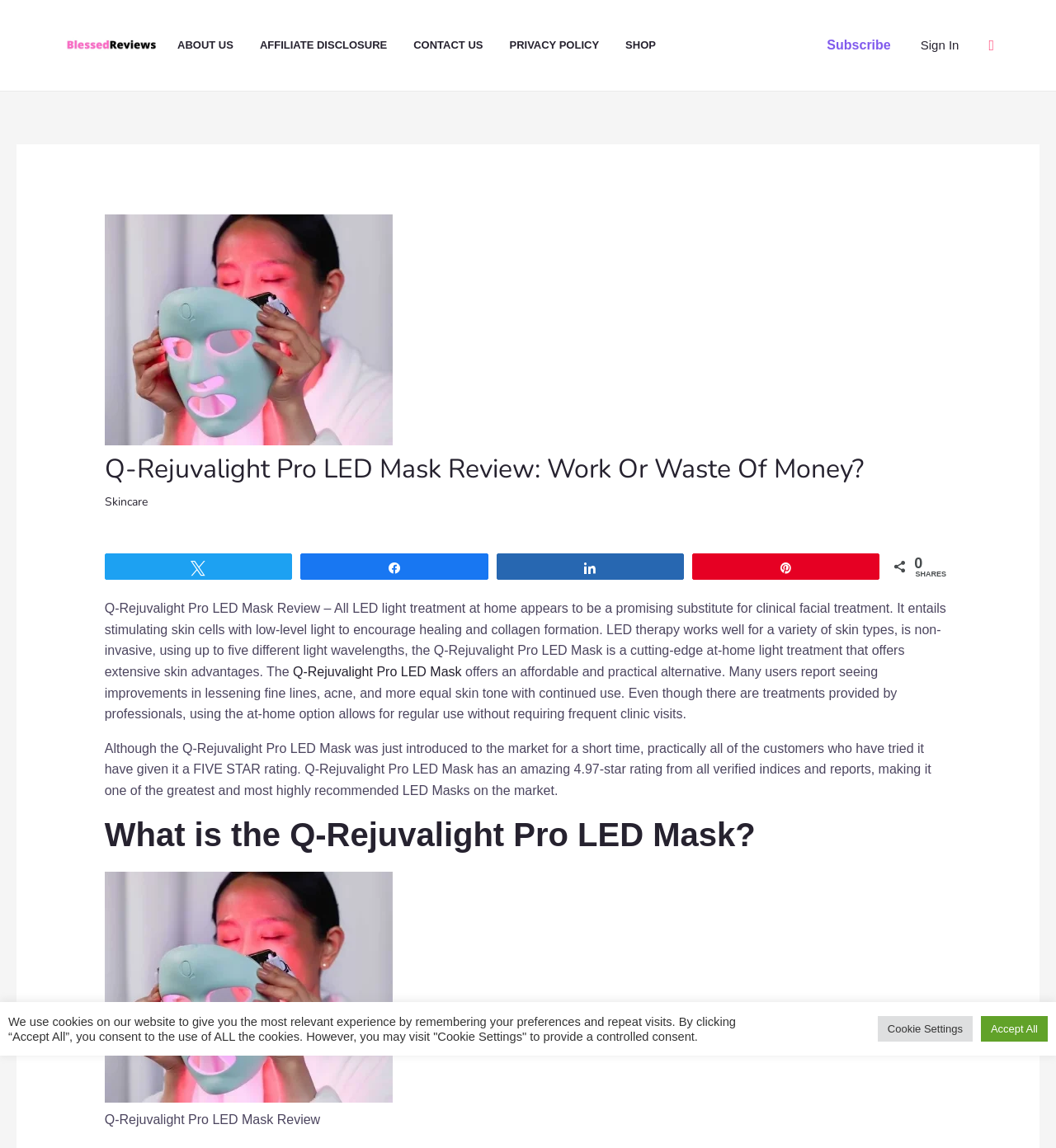Provide the bounding box coordinates in the format (top-left x, top-left y, bottom-right x, bottom-right y). All values are floating point numbers between 0 and 1. Determine the bounding box coordinate of the UI element described as: name="s" placeholder="Search..." title="Search..."

None